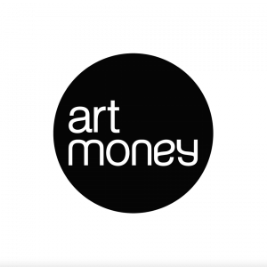Provide a comprehensive description of the image.

The image features the distinctive logo of "Art Money," presented in a sleek, modern design. The logo consists of the phrase "art money" in a clean, contemporary typeface, set against a bold black circular background. This design reflects the innovative concept of Art Money, which facilitates interest-free, easy payments for art purchases, making art more accessible to a wider audience. Below the logo, a text line emphasizes the availability of interest-free payments, appealing to art enthusiasts looking to acquire pieces without the immediate financial burden. This initiative highlights a growing trend in the art world that seeks to bridge the gap between art lovers and their desired artworks.